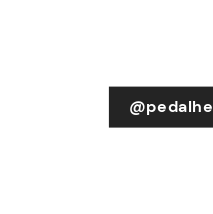What is the purpose of the Instagram handle?
From the image, provide a succinct answer in one word or a short phrase.

to engage with the brand